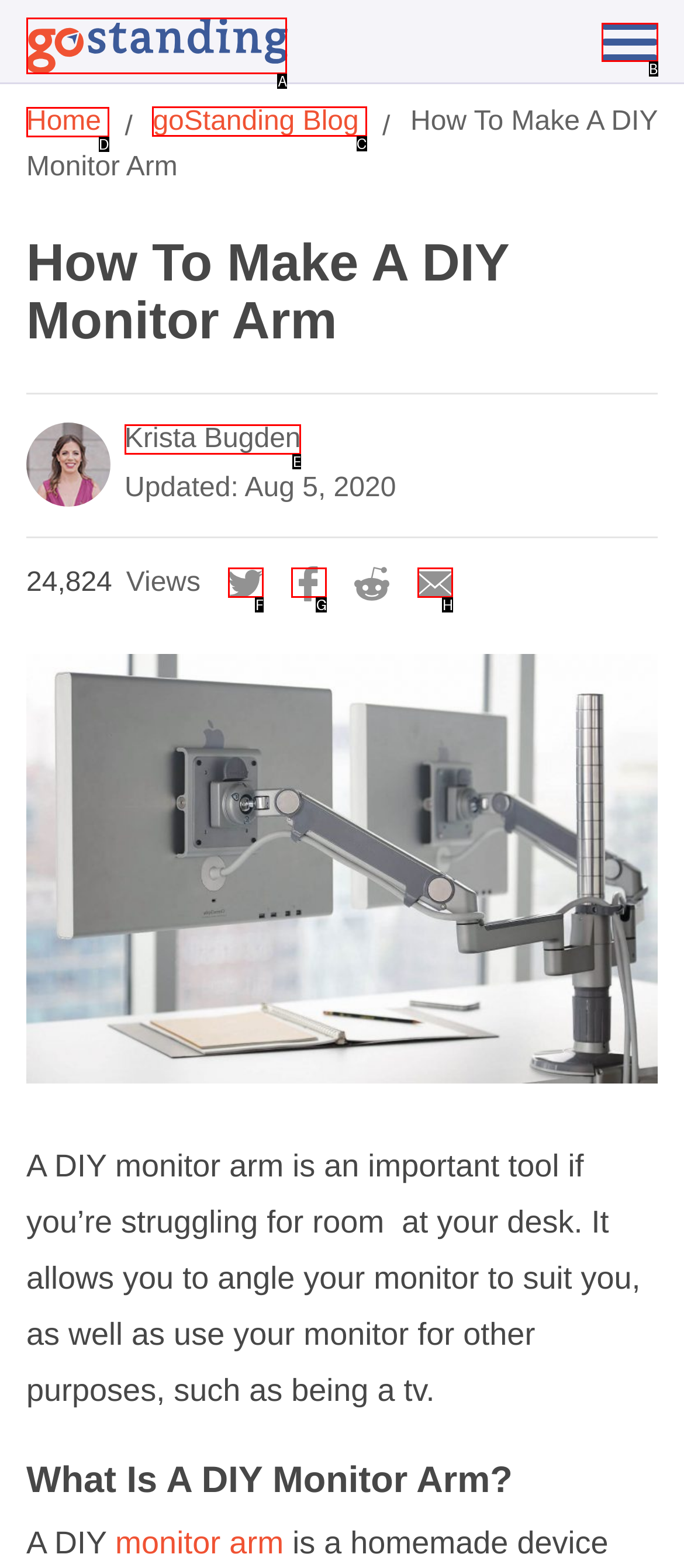Tell me the letter of the UI element to click in order to accomplish the following task: Read the blog
Answer with the letter of the chosen option from the given choices directly.

C